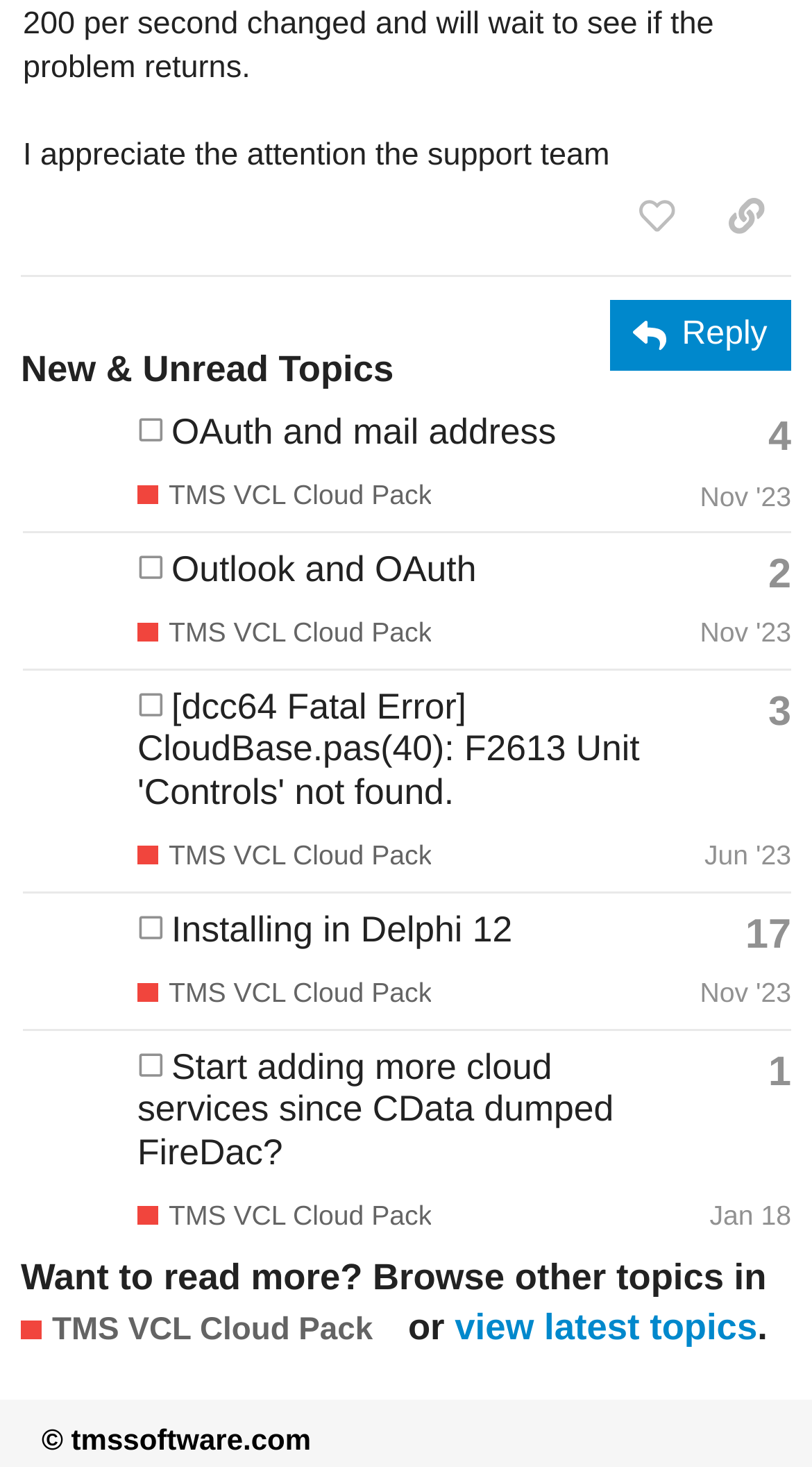Show the bounding box coordinates of the element that should be clicked to complete the task: "reply to this post".

[0.751, 0.204, 0.974, 0.252]